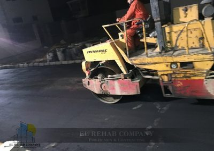What company is involved in the construction activities?
Please provide a comprehensive answer to the question based on the webpage screenshot.

The logo of 'EL REHAB COMPANY' is visible at the bottom of the image, emphasizing the firm's involvement in these construction activities.